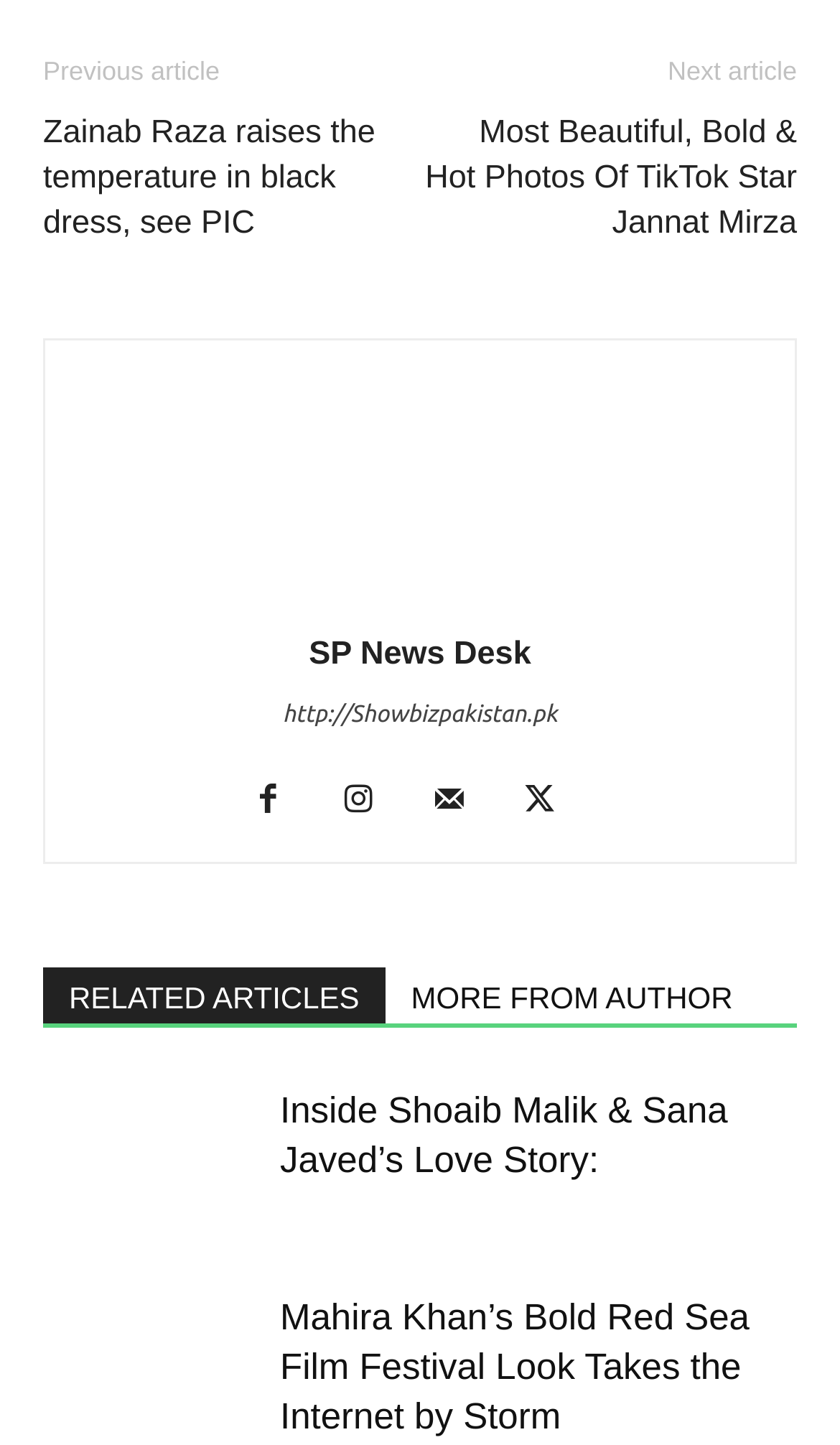Can you specify the bounding box coordinates for the region that should be clicked to fulfill this instruction: "Visit the website's homepage".

[0.336, 0.486, 0.664, 0.504]